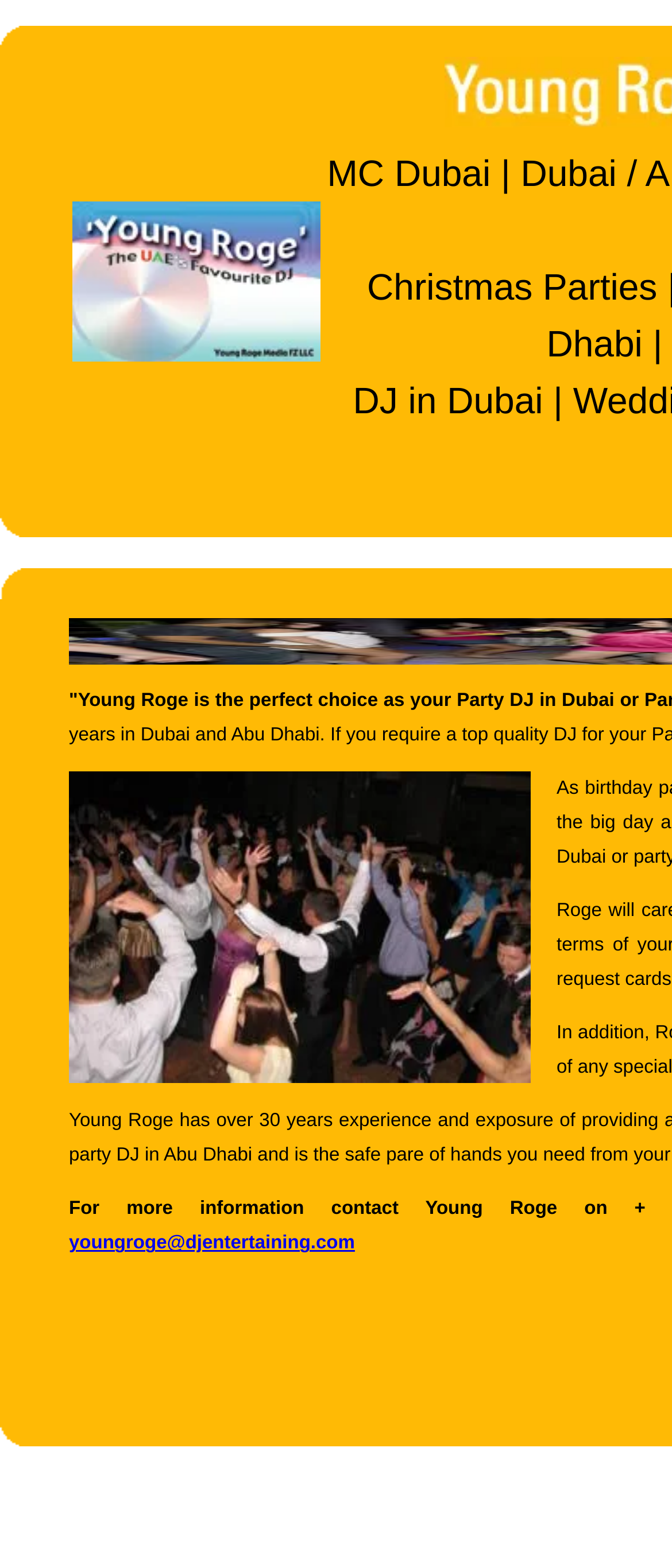Respond with a single word or phrase to the following question:
What is the role of Young Roge in parties?

Party DJ